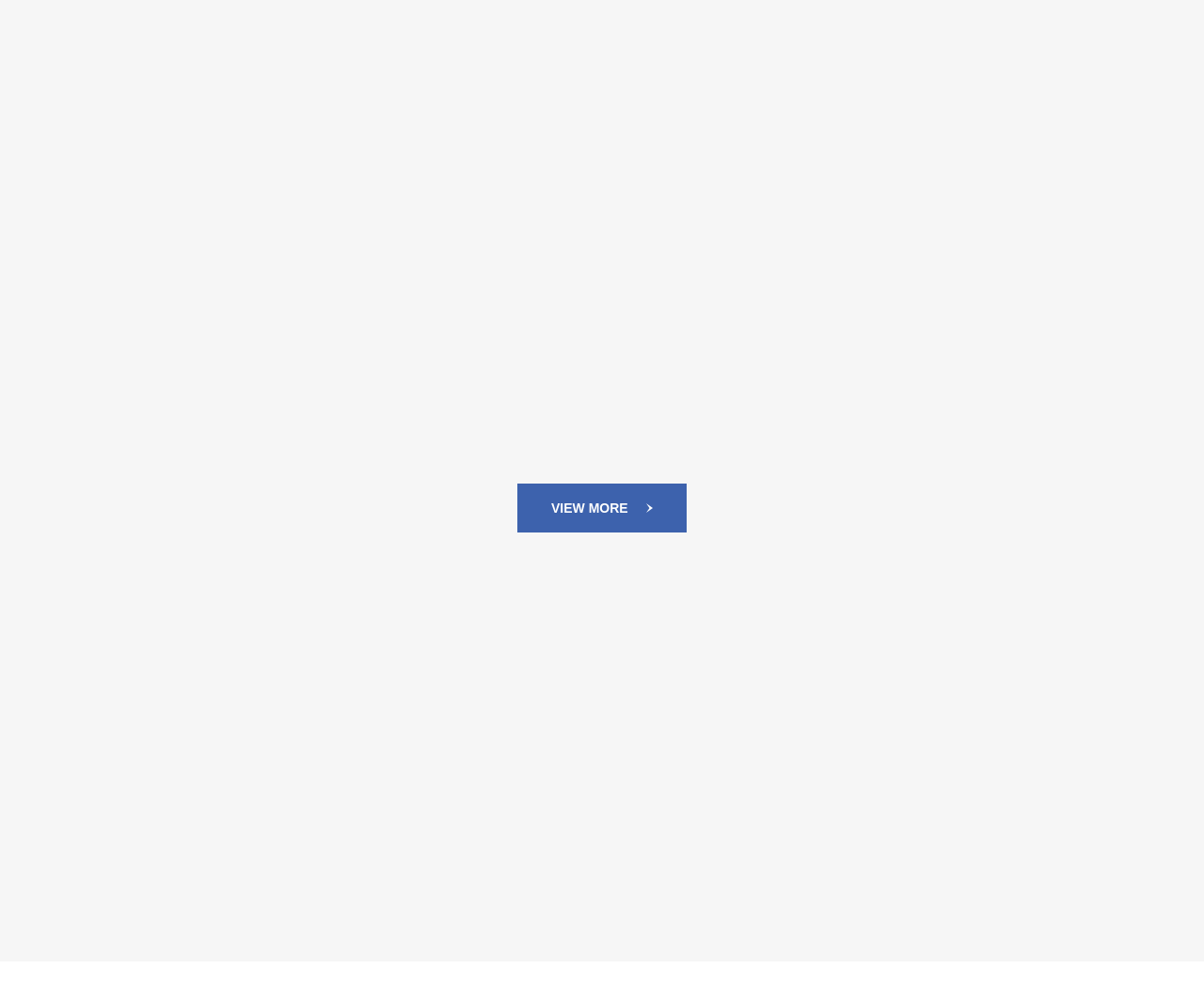Indicate the bounding box coordinates of the element that must be clicked to execute the instruction: "Read company news". The coordinates should be given as four float numbers between 0 and 1, i.e., [left, top, right, bottom].

[0.158, 0.737, 0.276, 0.767]